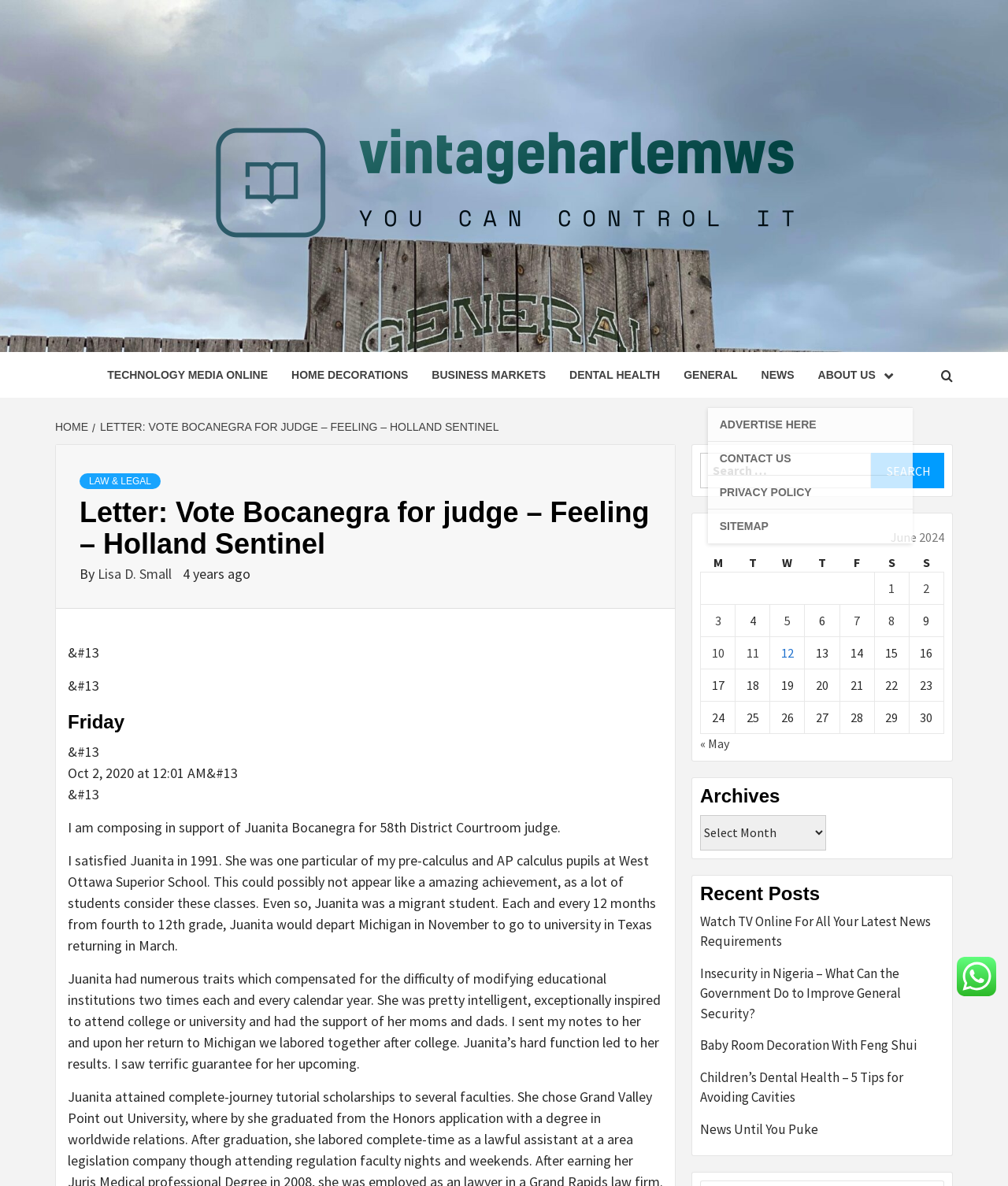Show the bounding box coordinates for the HTML element as described: "OptionTree Extension: Gravity Forms".

None